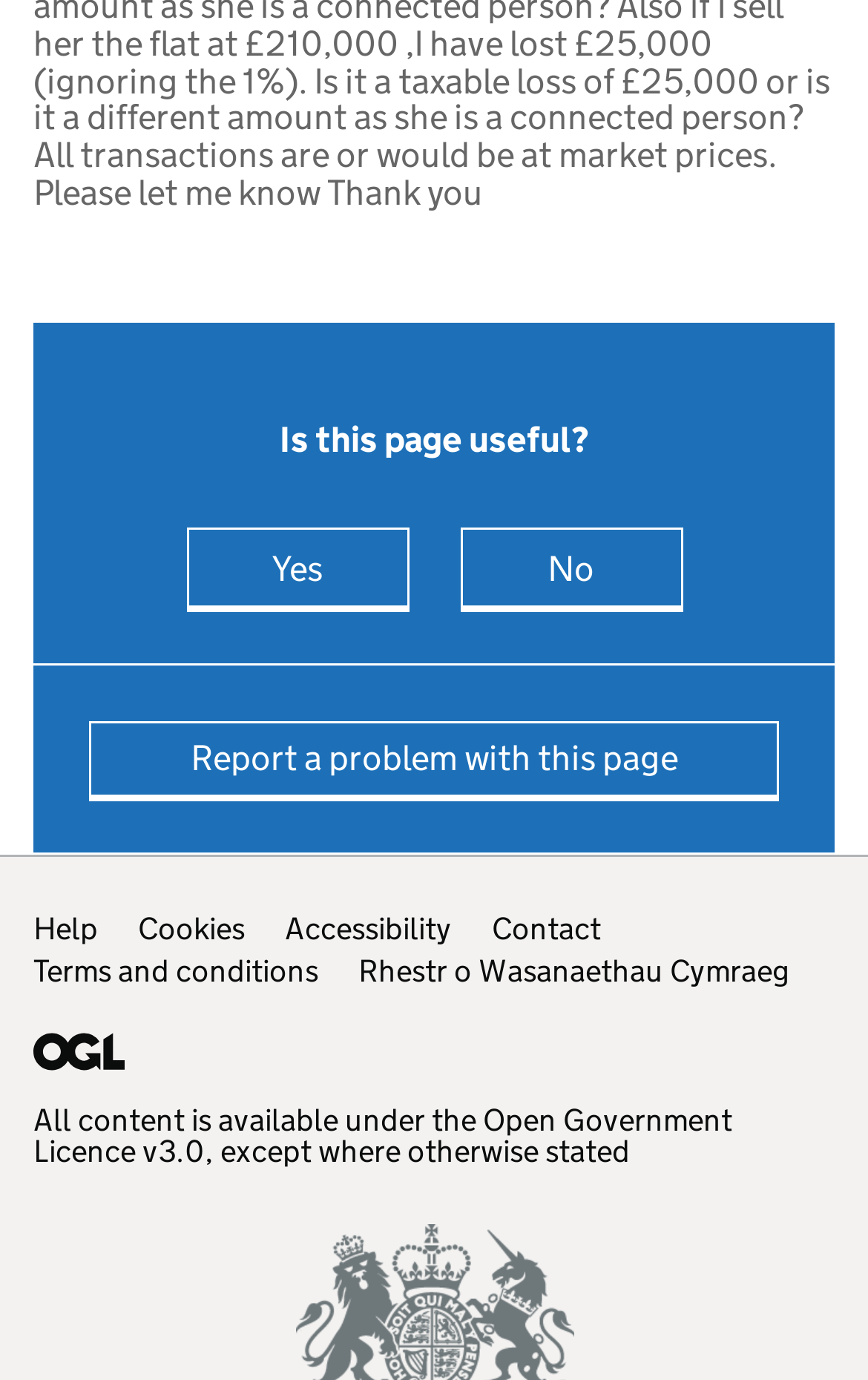Locate the bounding box of the UI element defined by this description: "Open Government Licence v3.0". The coordinates should be given as four float numbers between 0 and 1, formatted as [left, top, right, bottom].

[0.038, 0.796, 0.844, 0.849]